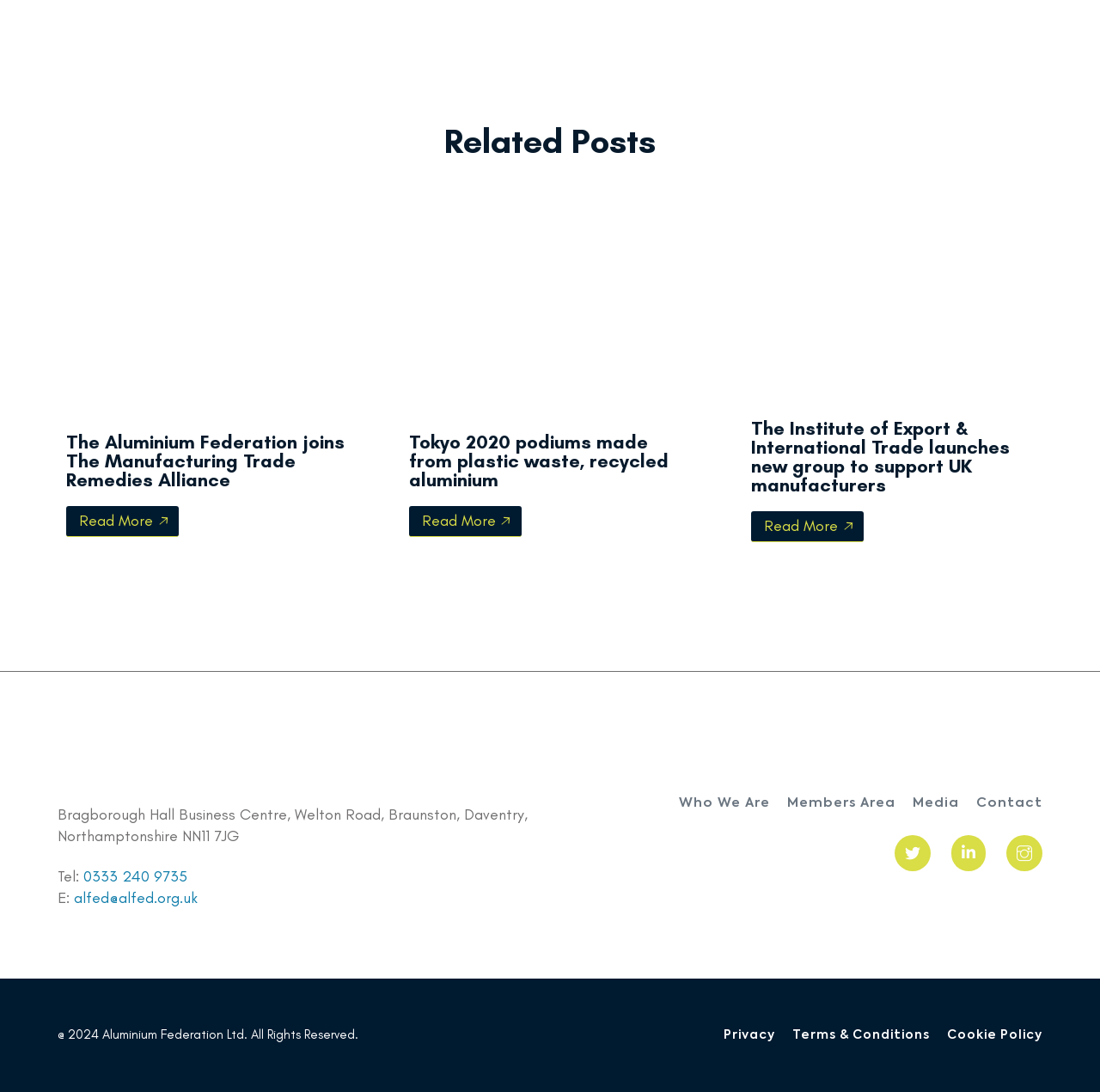Highlight the bounding box coordinates of the region I should click on to meet the following instruction: "Learn about Who We Are".

[0.617, 0.713, 0.7, 0.757]